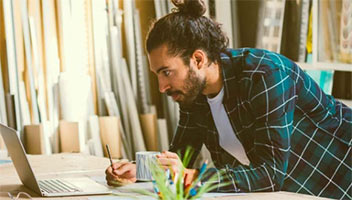Analyze the image and give a detailed response to the question:
What is the young man holding in his right hand?

By examining the image, it is clear that the young man is engaged in an activity that requires writing or note-taking, and he is holding a pen in his right hand, which is a common tool used for writing and jotting down ideas.